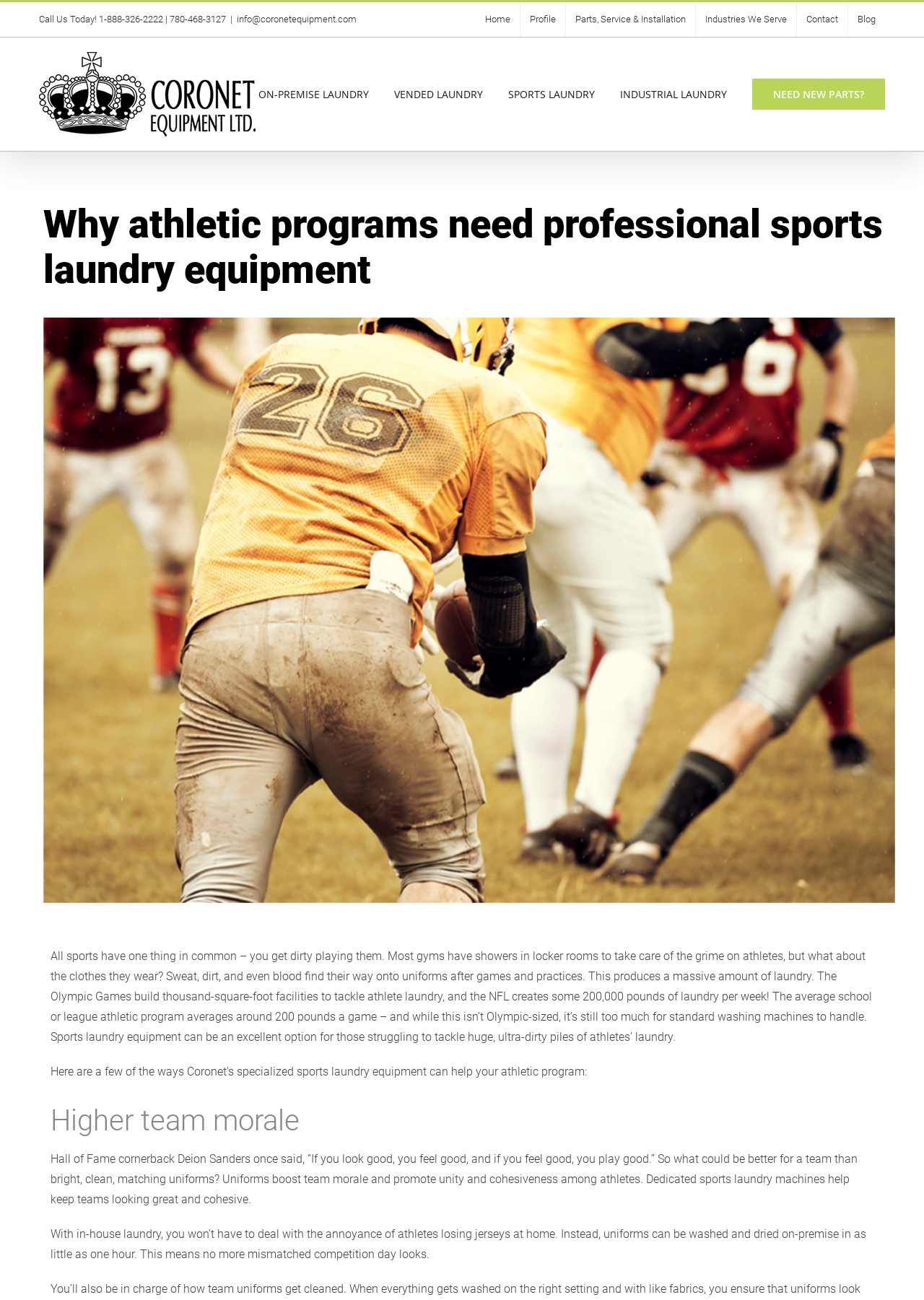What is the company name?
Based on the visual, give a brief answer using one word or a short phrase.

Coronet Equipment Ltd.